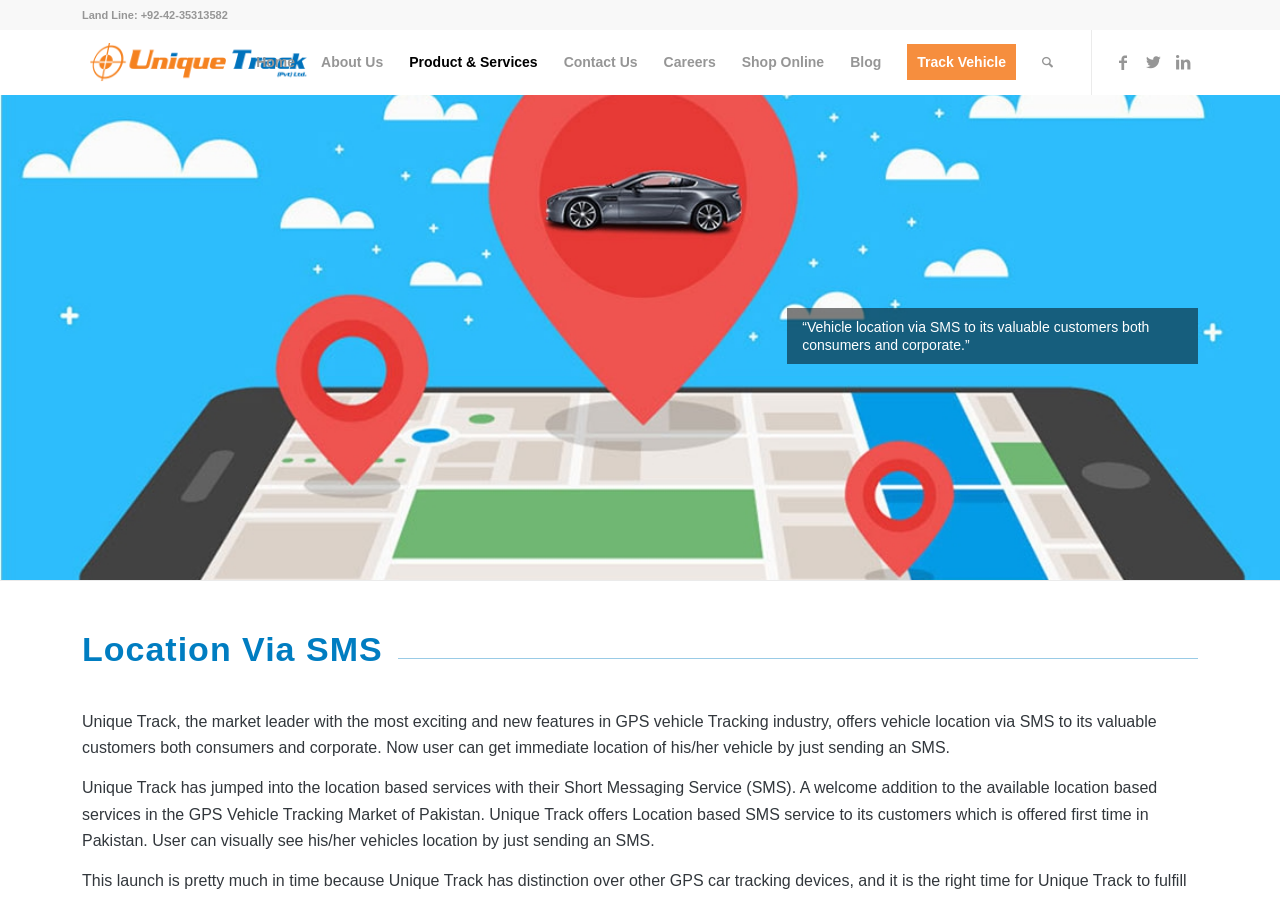What is the main service offered by Unique Track?
Based on the image, answer the question with a single word or brief phrase.

Vehicle location via SMS